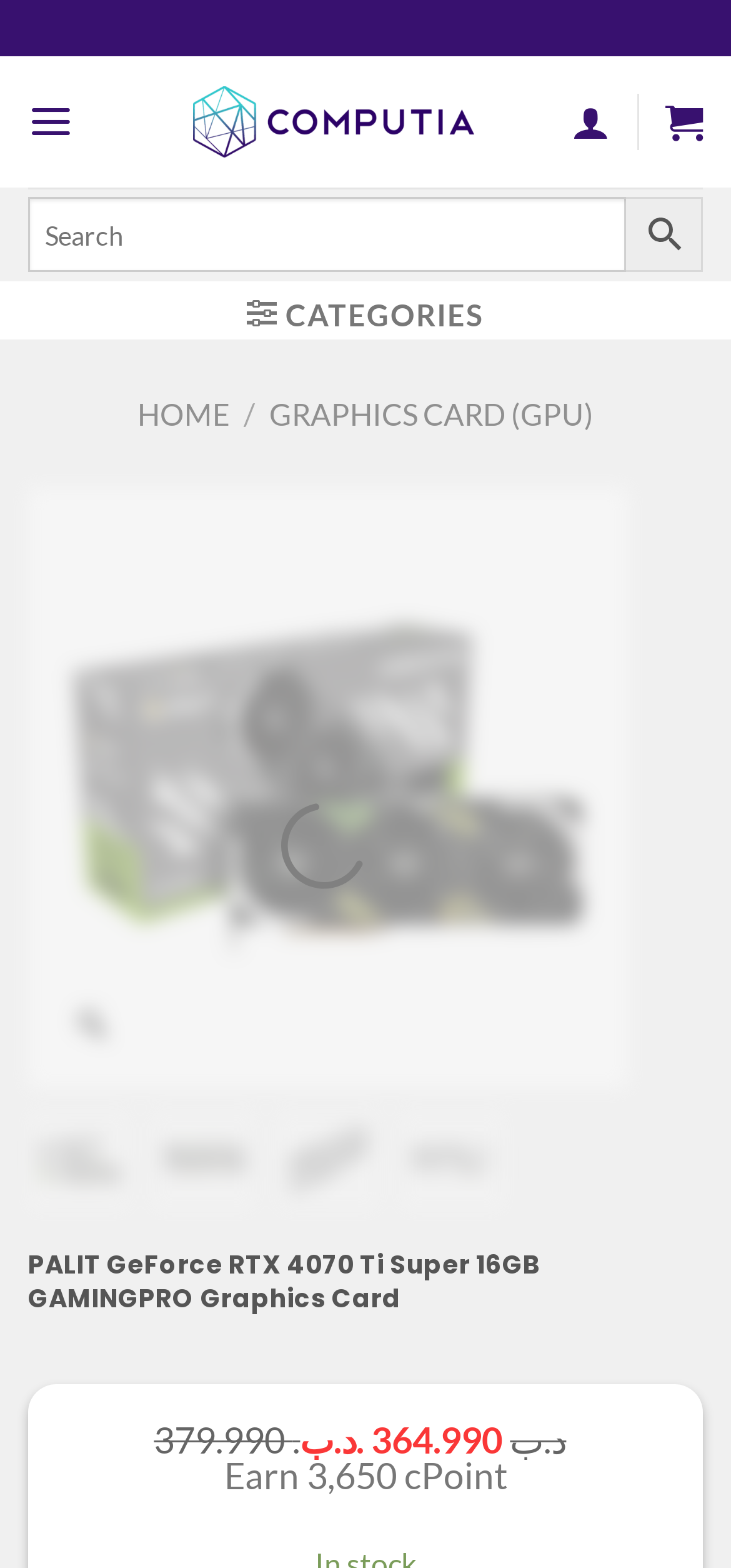Determine the bounding box coordinates of the section I need to click to execute the following instruction: "Click on the Computia logo". Provide the coordinates as four float numbers between 0 and 1, i.e., [left, top, right, bottom].

[0.263, 0.055, 0.647, 0.1]